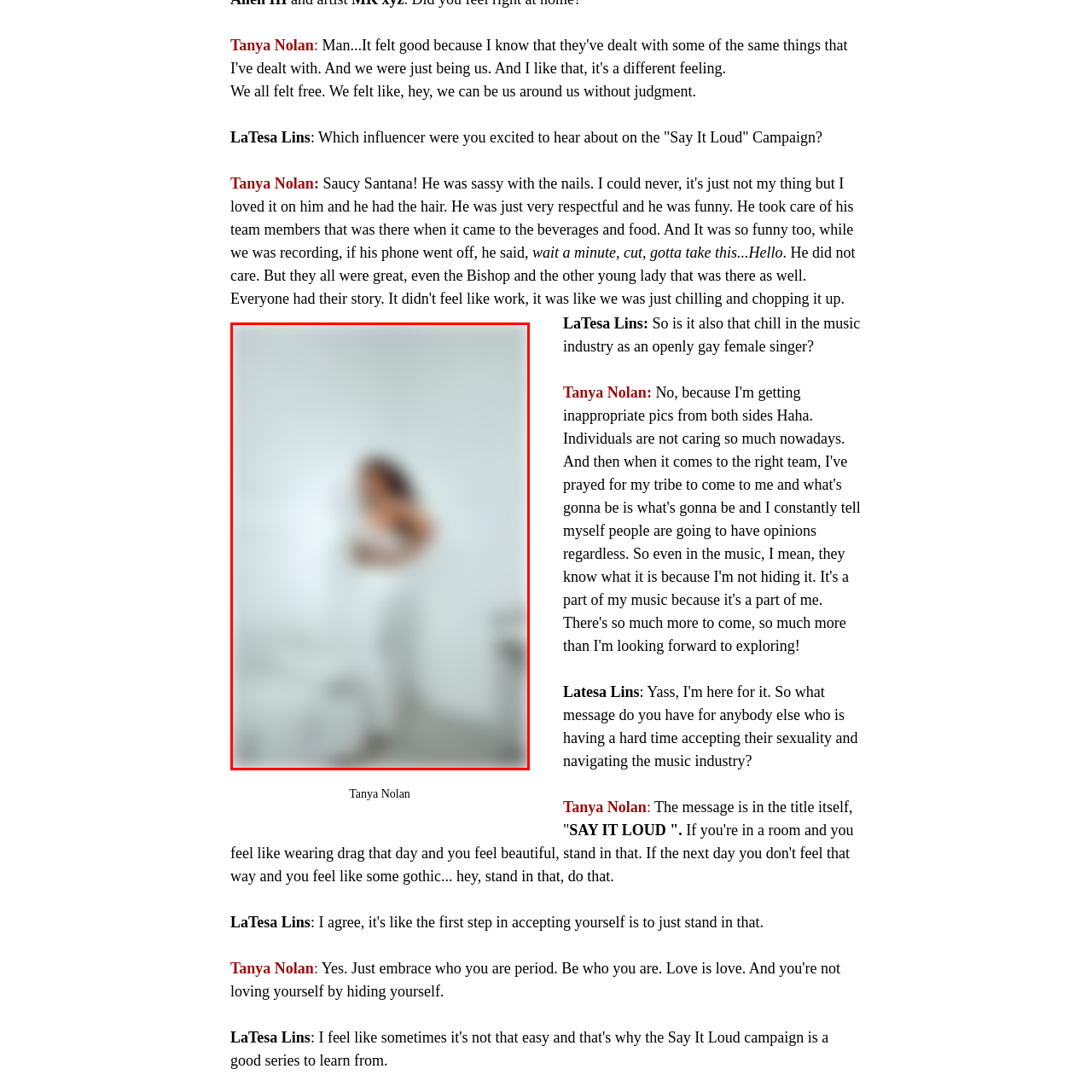Provide a thorough description of the image enclosed within the red border.

In this image, Tanya Nolan stands confidently in a minimalist space characterized by soft white backgrounds and natural light. She is dressed in a stylish, casual outfit that accentuates her personality. Tanya appears to be engaged in a moment of reflection or conversation, embodying a sense of openness and authenticity. The photograph captures her as part of the "Say It Loud" Campaign, which emphasizes acceptance and self-expression, particularly for LGBTQ+ individuals. Her presence radiates warmth and sincerity, resonating with those who aspire to embrace their true selves without fear of judgment.